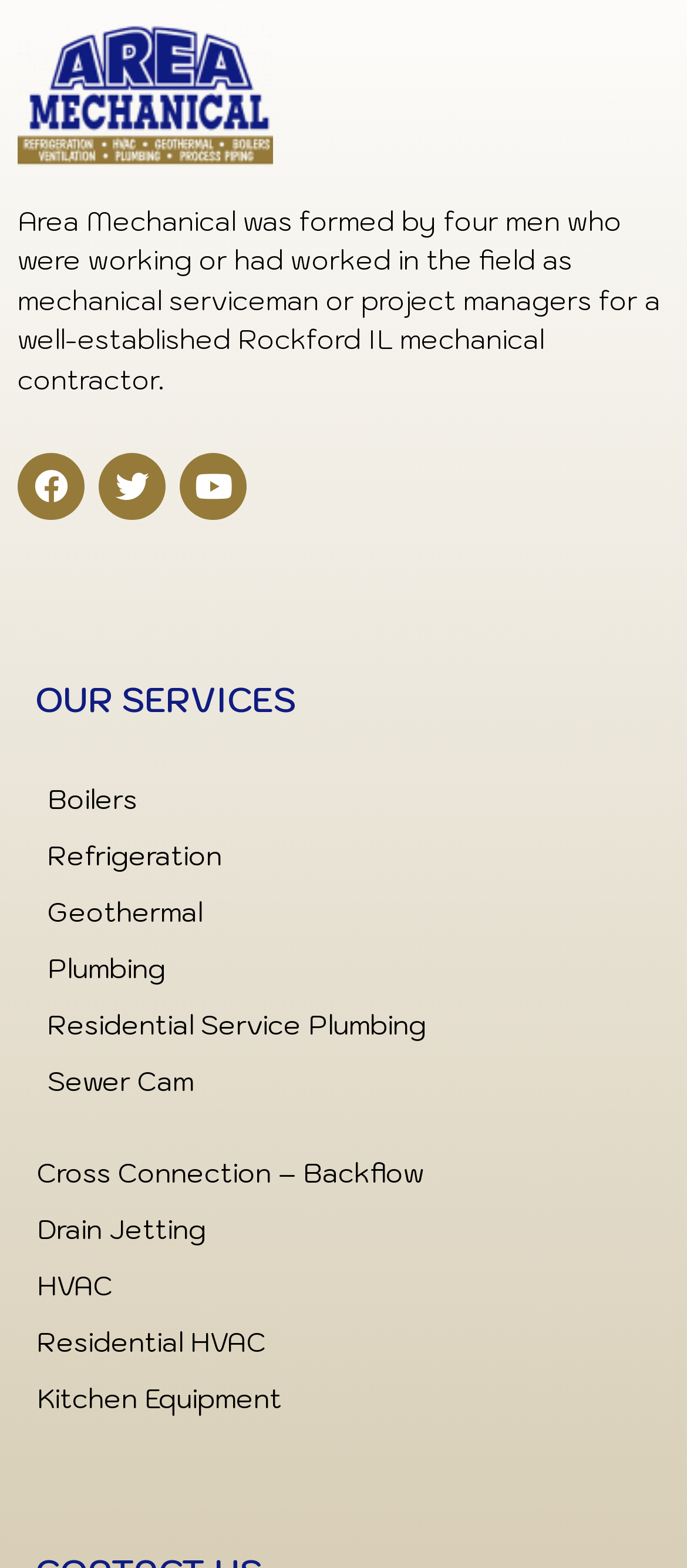Using the information in the image, could you please answer the following question in detail:
What is the last service listed?

The last service listed can be found by examining the links under the 'OUR SERVICES' heading, and the last link is 'Kitchen Equipment'.